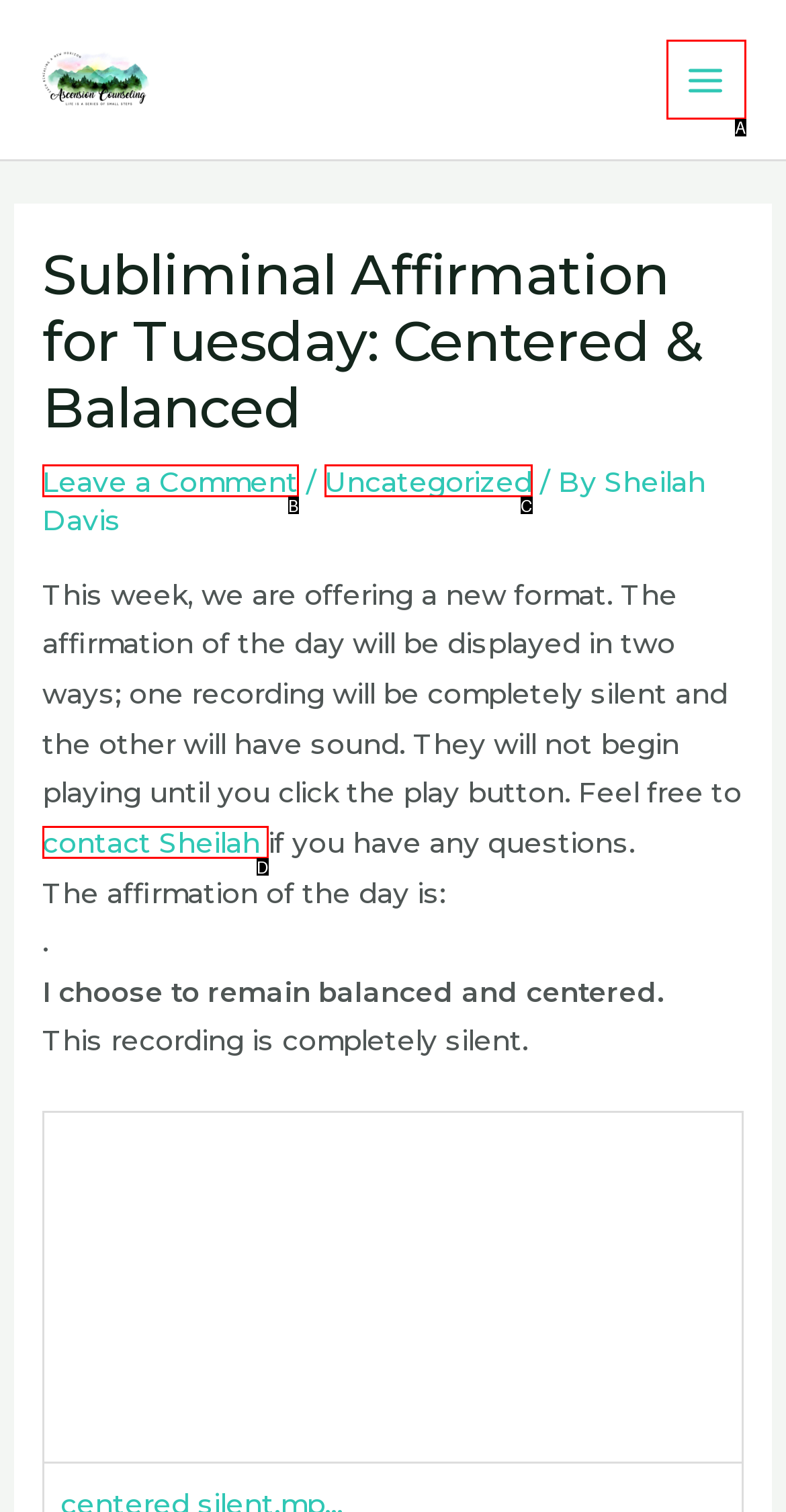Find the UI element described as: alt="About" name="CM4all_5652"
Reply with the letter of the appropriate option.

None